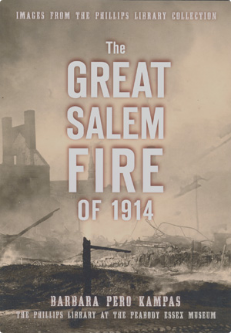Break down the image into a detailed narrative.

The image showcases the cover of the book titled "The Great Salem Fire of 1914," authored by Barbara Pero Kampas. This historical publication is part of the Phillips Library Collection at the Peabody Essex Museum. The cover features a haunting black-and-white photograph depicting the aftermath of the devastating fire that swept through Salem, Massachusetts, in 1914. The title is prominently displayed in bold, white lettering against a dark background, emphasizing the gravity of the event. The eerie visuals provide a stark reminder of the destruction caused by the fire, making it a compelling addition for those interested in historical disasters and local history.